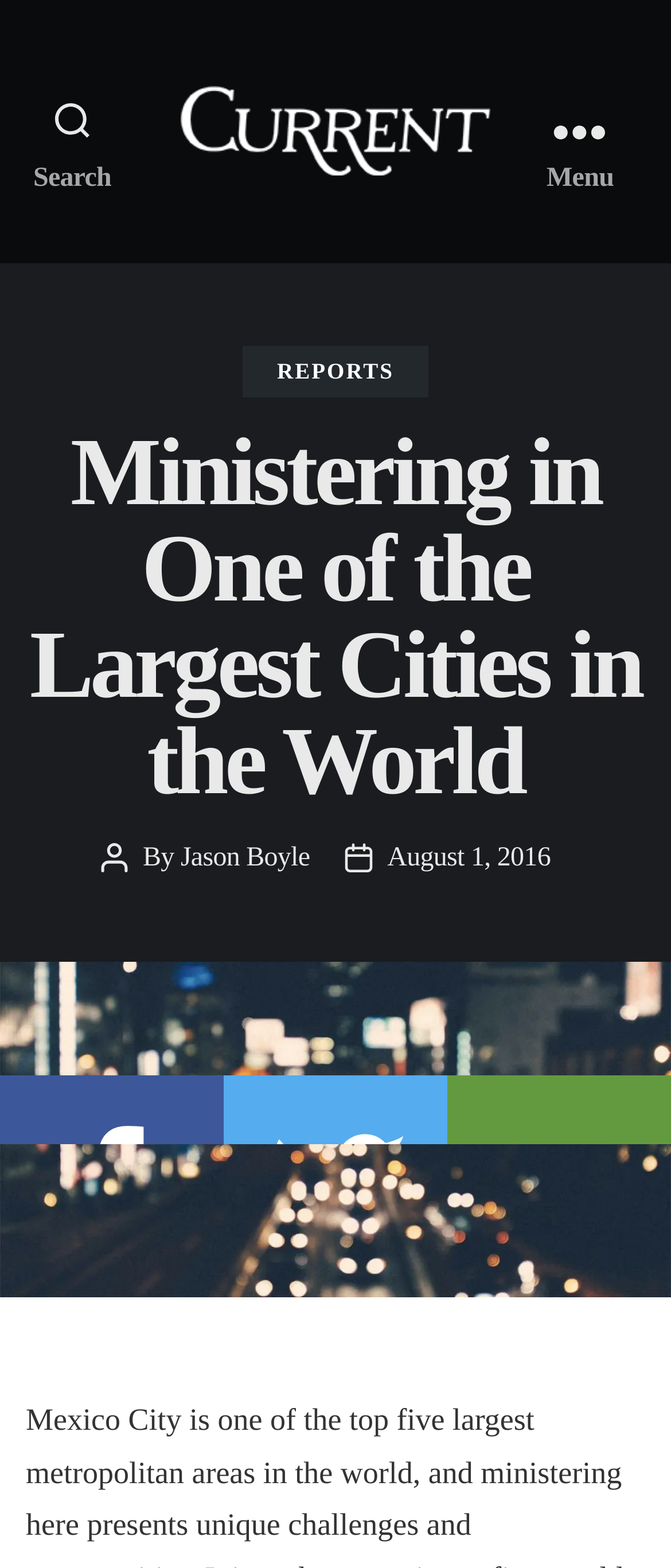What is the date of the post?
Please respond to the question with a detailed and well-explained answer.

I found the answer by looking at the section below the main heading, where I saw the text 'Post date' followed by a link with the text 'August 1, 2016', which indicates the date of the post.